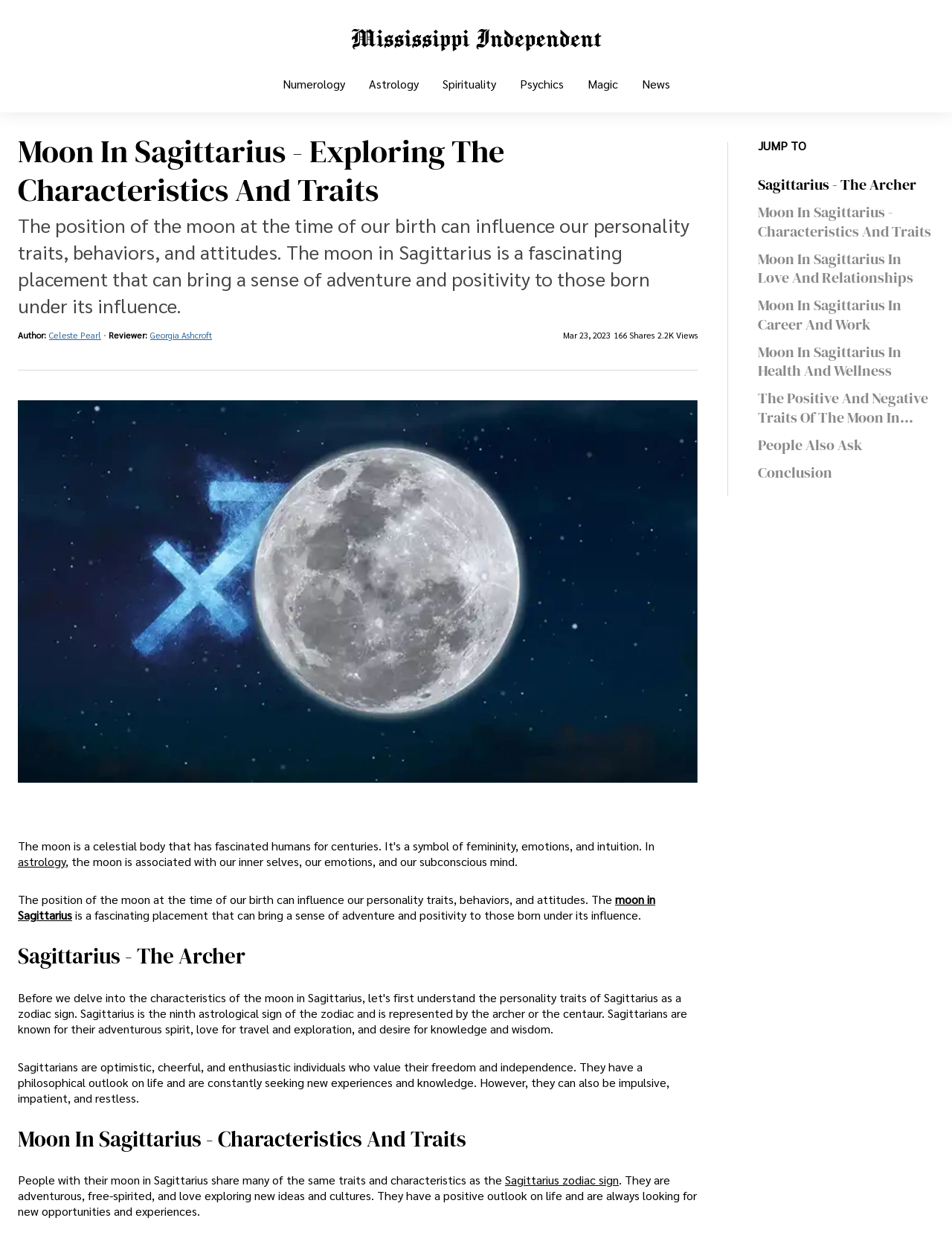Provide a short answer to the following question with just one word or phrase: What is the theme of the article?

Astrology